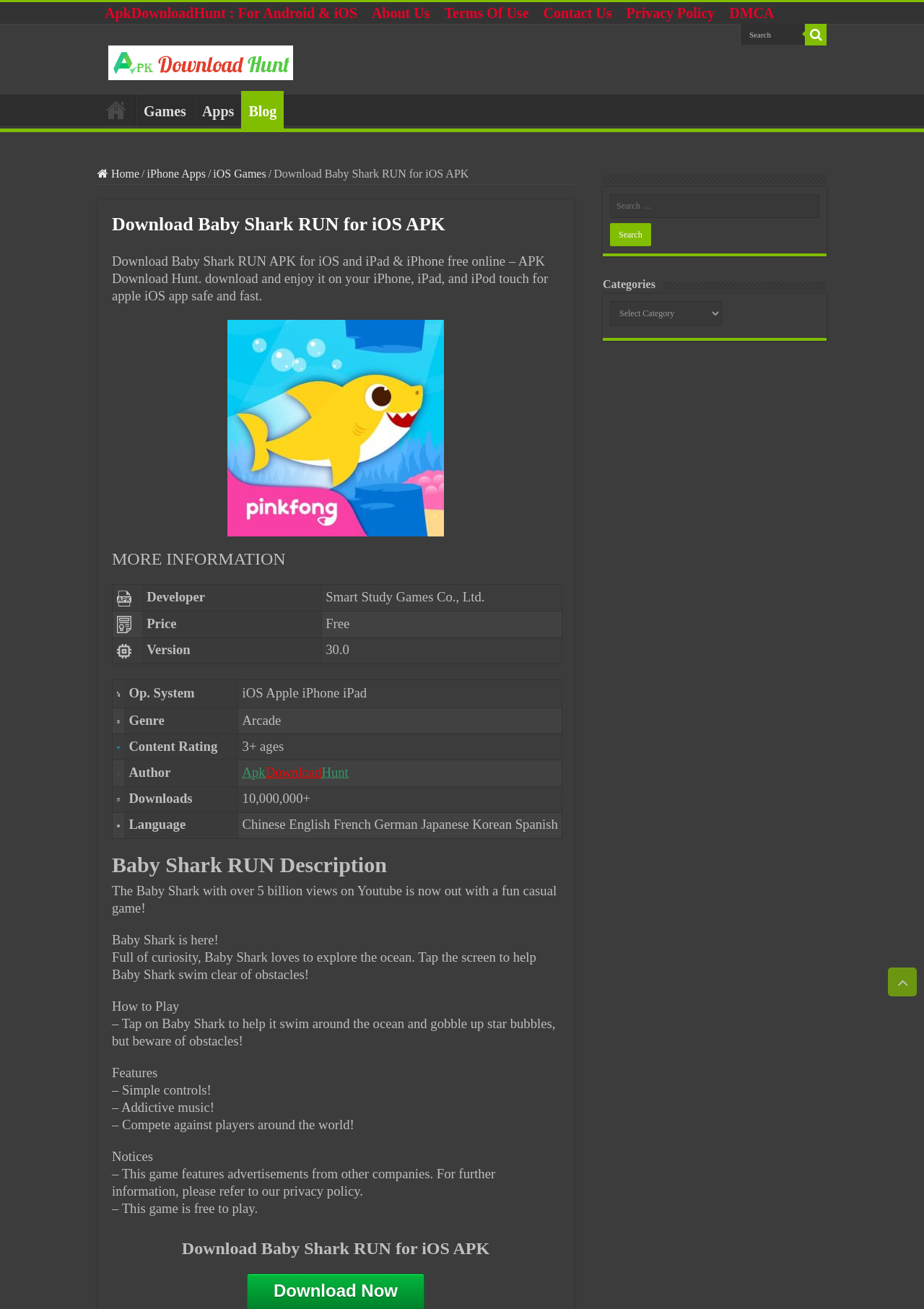What is the genre of the game?
Based on the image, answer the question with as much detail as possible.

The genre of the game can be found in the table under the 'MORE INFORMATION' section, where it is listed as 'Arcade'.